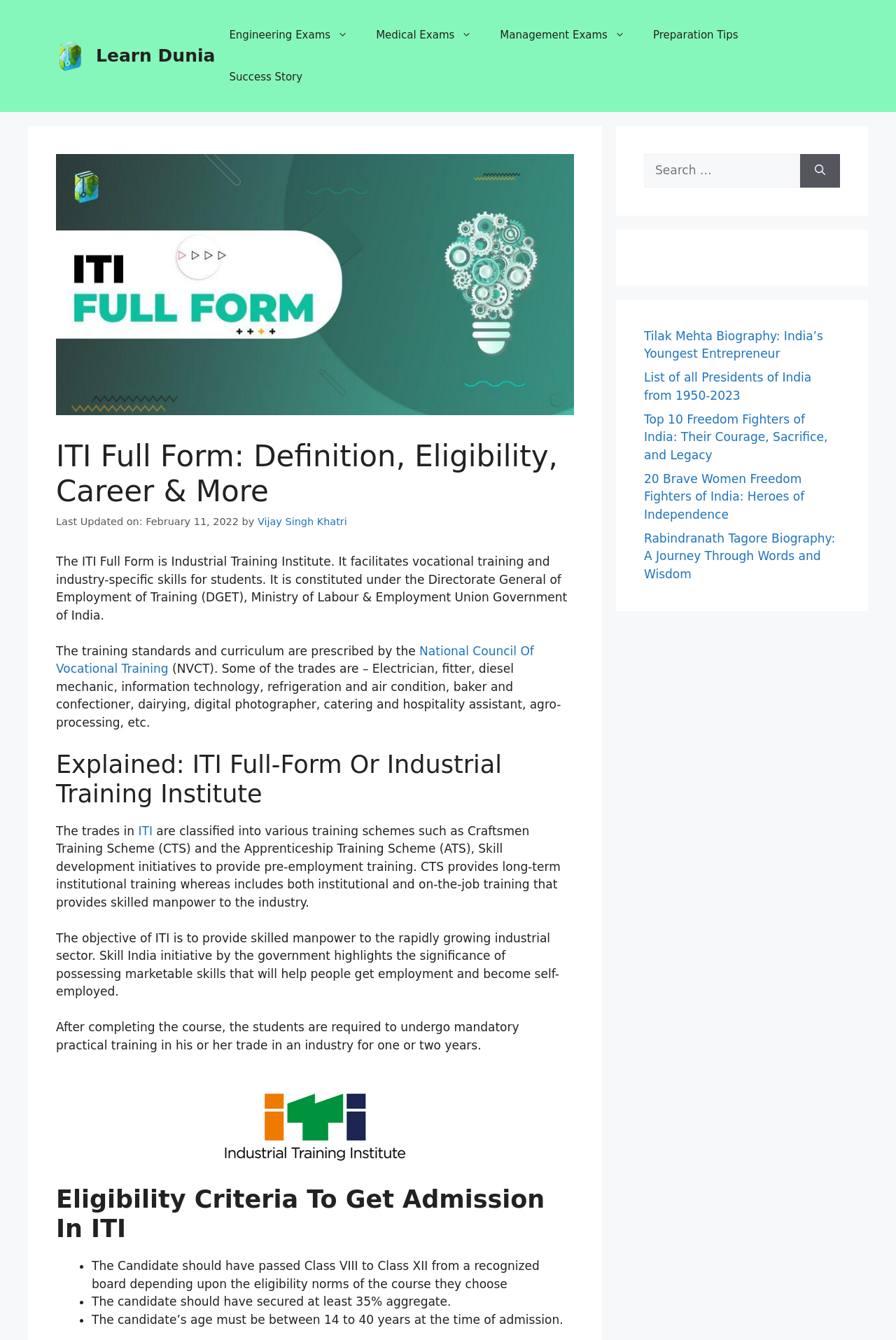Please determine the bounding box coordinates of the area that needs to be clicked to complete this task: 'Click on the 'National Council Of Vocational Training' link'. The coordinates must be four float numbers between 0 and 1, formatted as [left, top, right, bottom].

[0.062, 0.481, 0.596, 0.504]